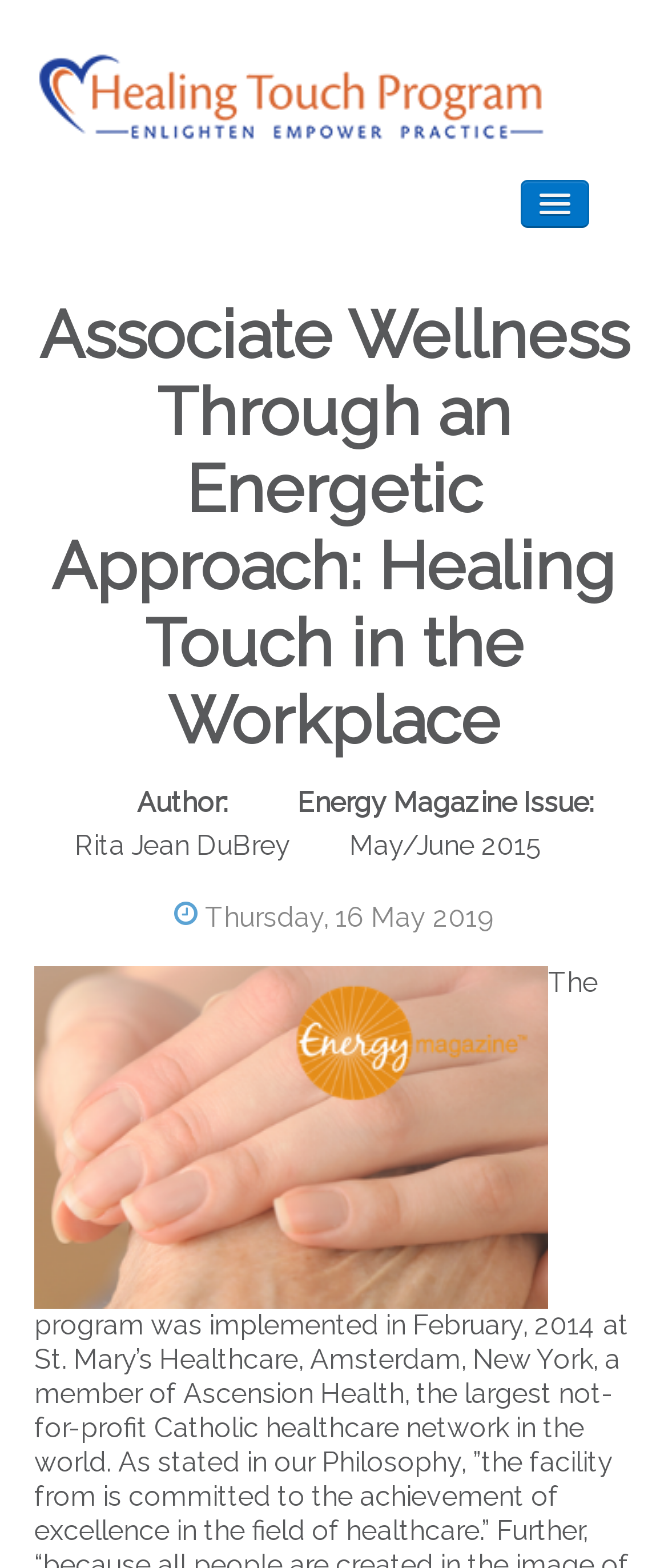What is the issue of Energy Magazine mentioned?
Give a single word or phrase as your answer by examining the image.

May/June 2015